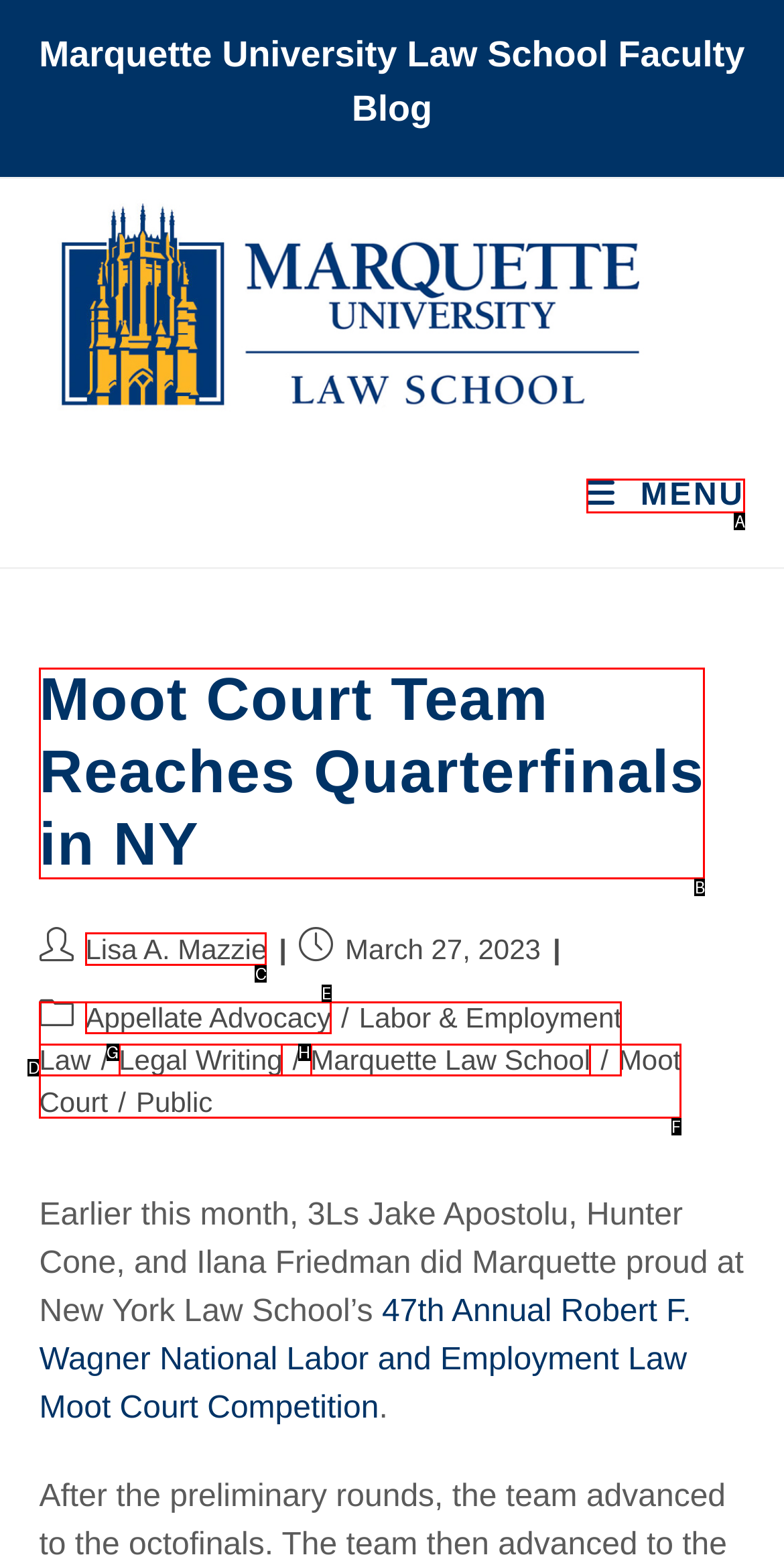Determine which HTML element to click for this task: View the author profile of Lisa A. Mazzie Provide the letter of the selected choice.

C